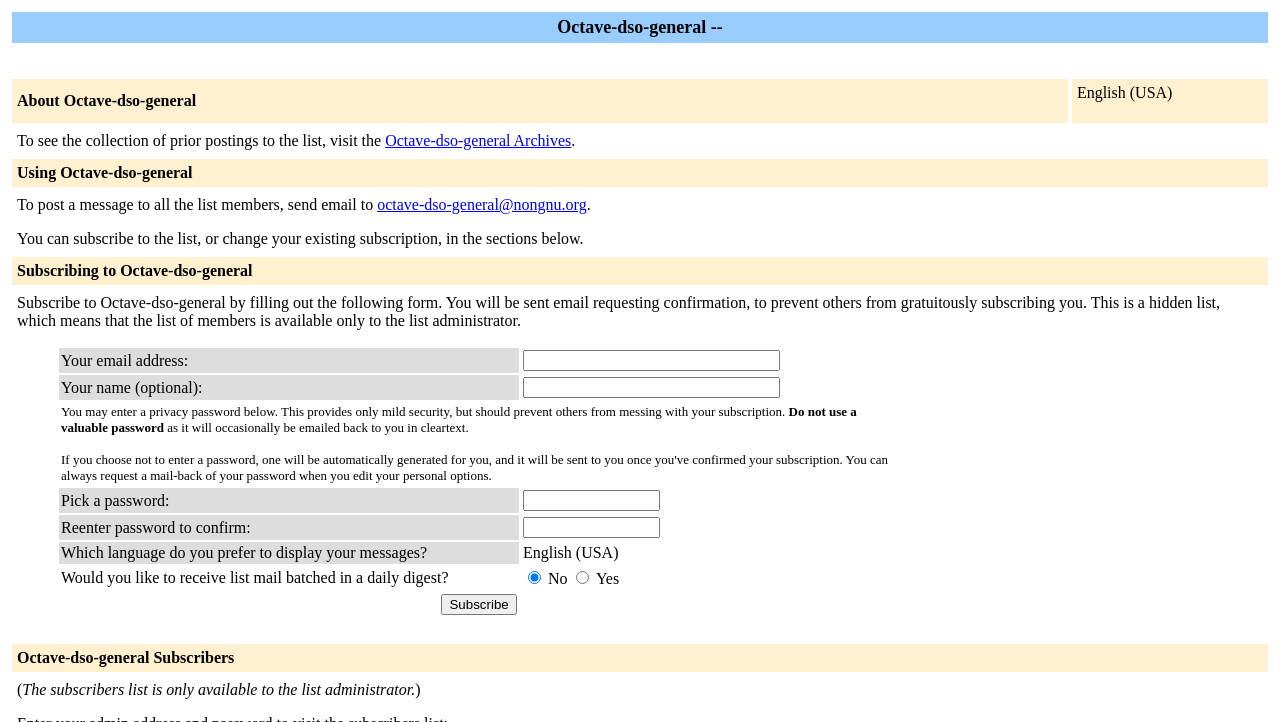What is the link to access the archives of the list?
Deliver a detailed and extensive answer to the question.

The link to access the archives of the list is provided in the webpage content, specifically in the section 'To see the collection of prior postings to the list, visit the...'.